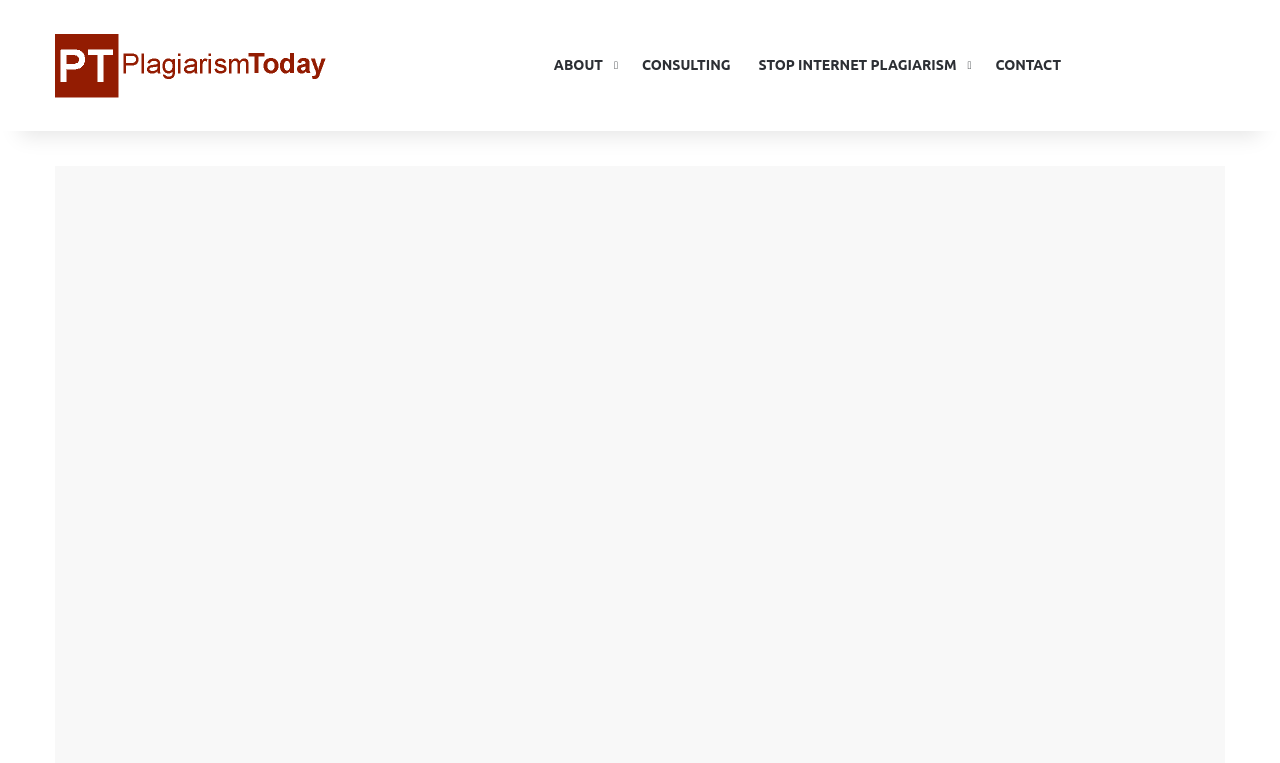Describe all the significant parts and information present on the webpage.

The webpage is titled "Is Copyright Dead? - Plagiarism Today" and has a primary navigation section at the top, spanning the entire width of the page. Within this navigation section, there is a layout table that contains several links and an image. 

On the left side of the navigation section, there is an image and a link to "Plagiarism Today". To the right of this, there are several links, including "ABOUT", "CONSULTING", "STOP INTERNET PLAGIARISM", "CONTACT", and social media links to "Facebook", "YouTube", and "Mastodon". A search link is located at the far right of the navigation section.